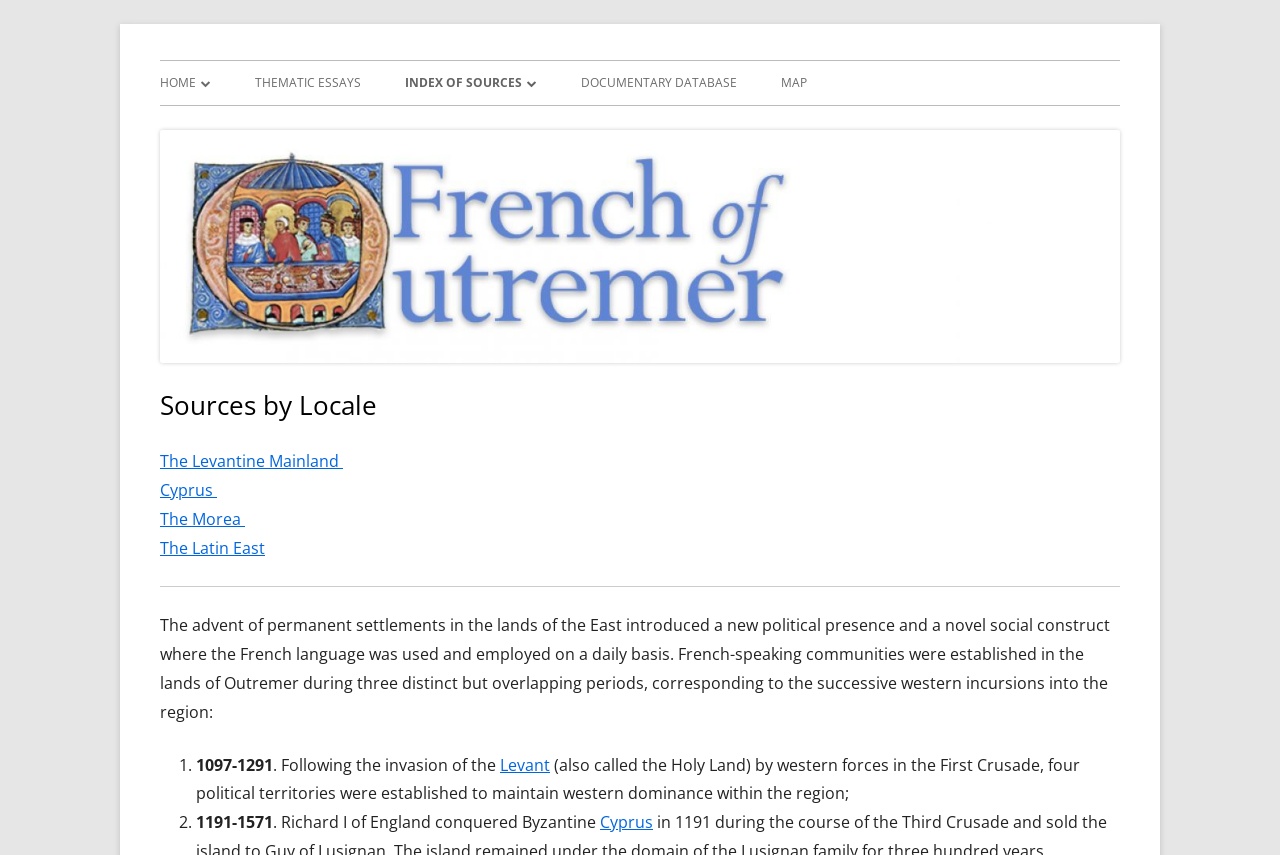Extract the text of the main heading from the webpage.

Sources by Locale